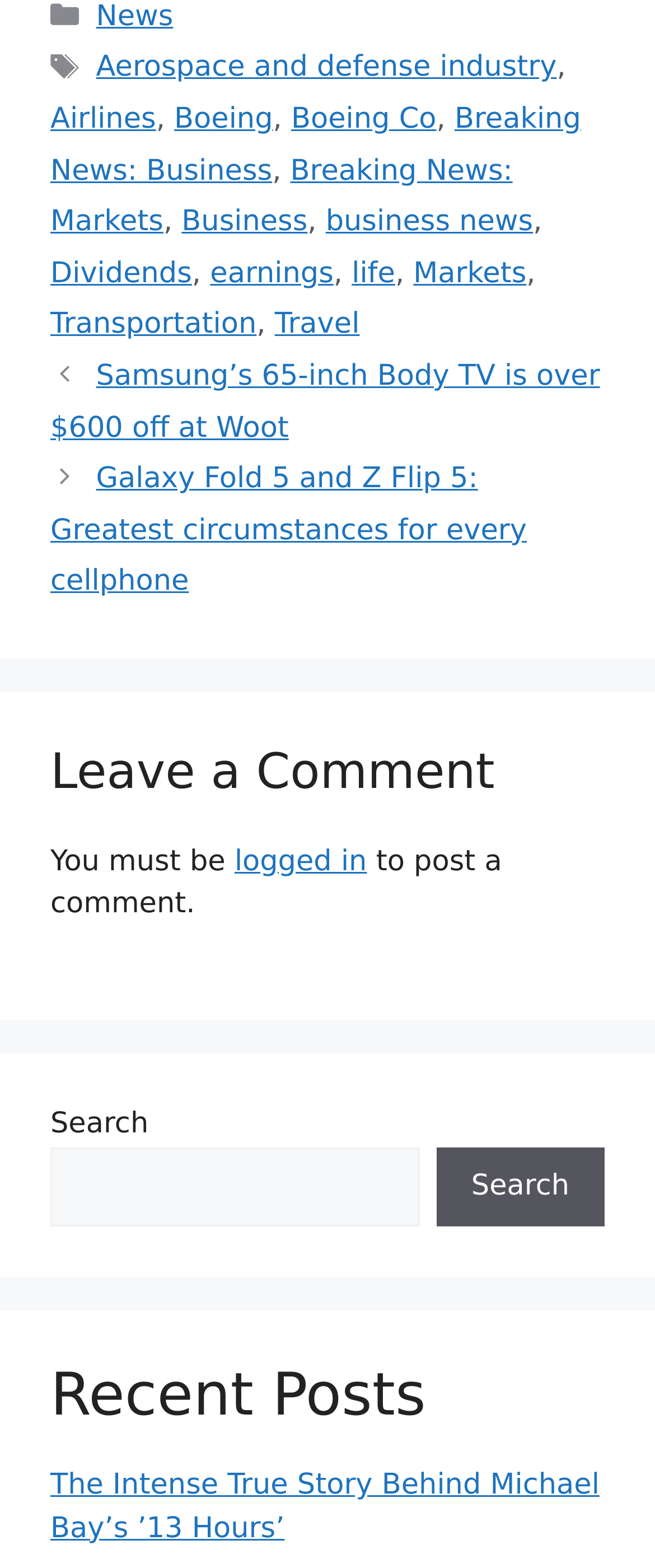Pinpoint the bounding box coordinates for the area that should be clicked to perform the following instruction: "Click on the 'The Intense True Story Behind Michael Bay’s ’13 Hours’’ link".

[0.077, 0.937, 0.915, 0.985]